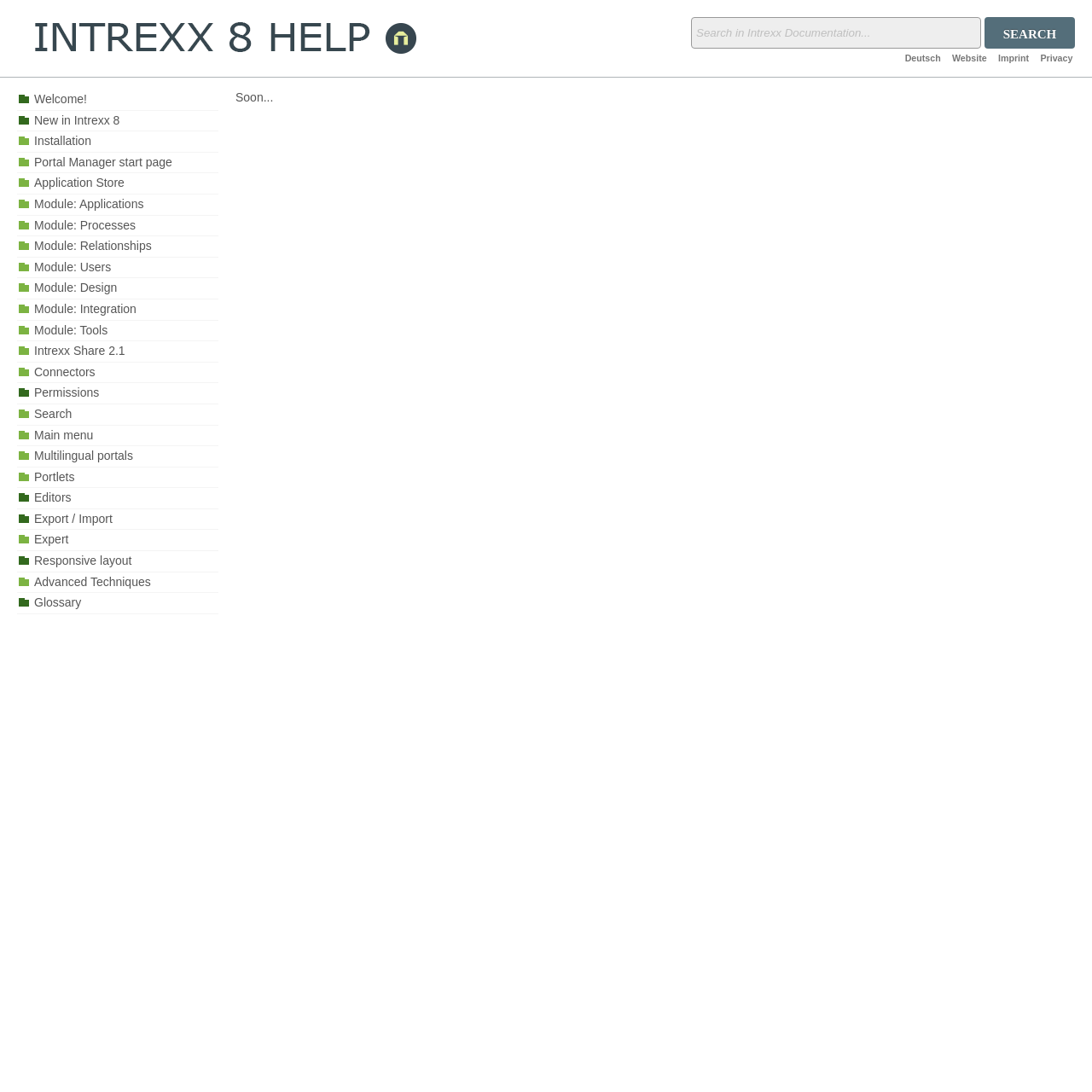Pinpoint the bounding box coordinates of the clickable element needed to complete the instruction: "Click on SEARCH". The coordinates should be provided as four float numbers between 0 and 1: [left, top, right, bottom].

[0.902, 0.016, 0.984, 0.045]